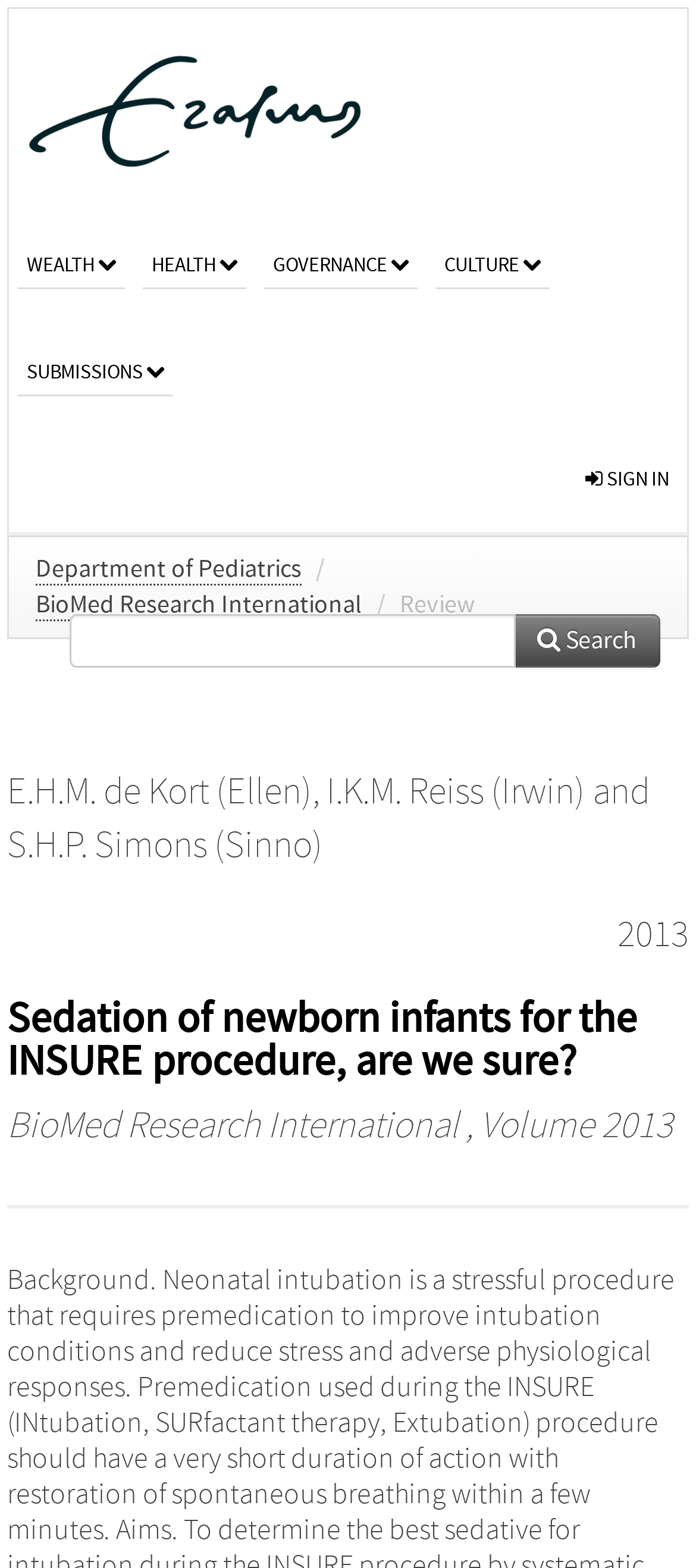Please indicate the bounding box coordinates for the clickable area to complete the following task: "Follow on Facebook". The coordinates should be specified as four float numbers between 0 and 1, i.e., [left, top, right, bottom].

None